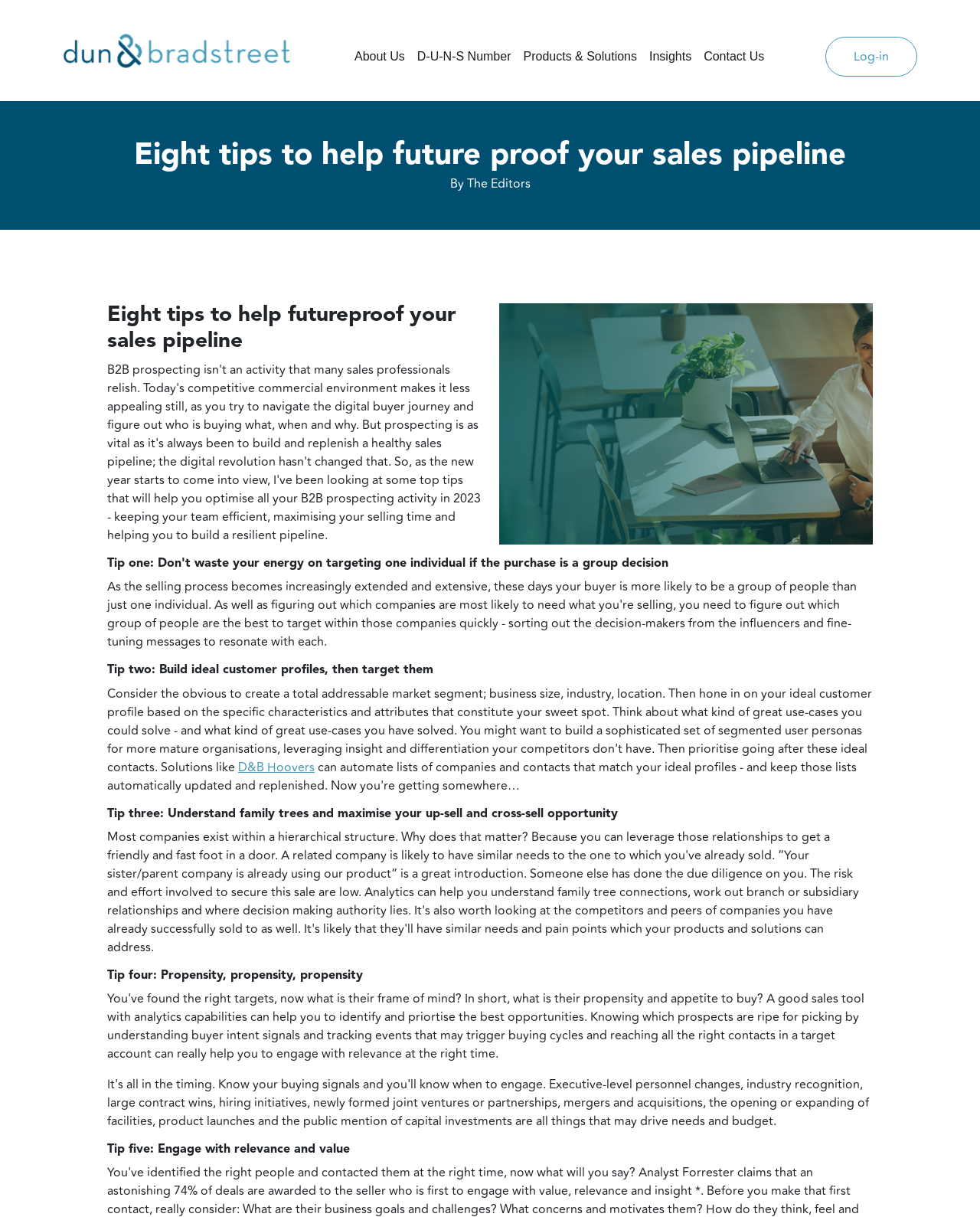Refer to the element description Products & Solutions and identify the corresponding bounding box in the screenshot. Format the coordinates as (top-left x, top-left y, bottom-right x, bottom-right y) with values in the range of 0 to 1.

[0.528, 0.034, 0.656, 0.059]